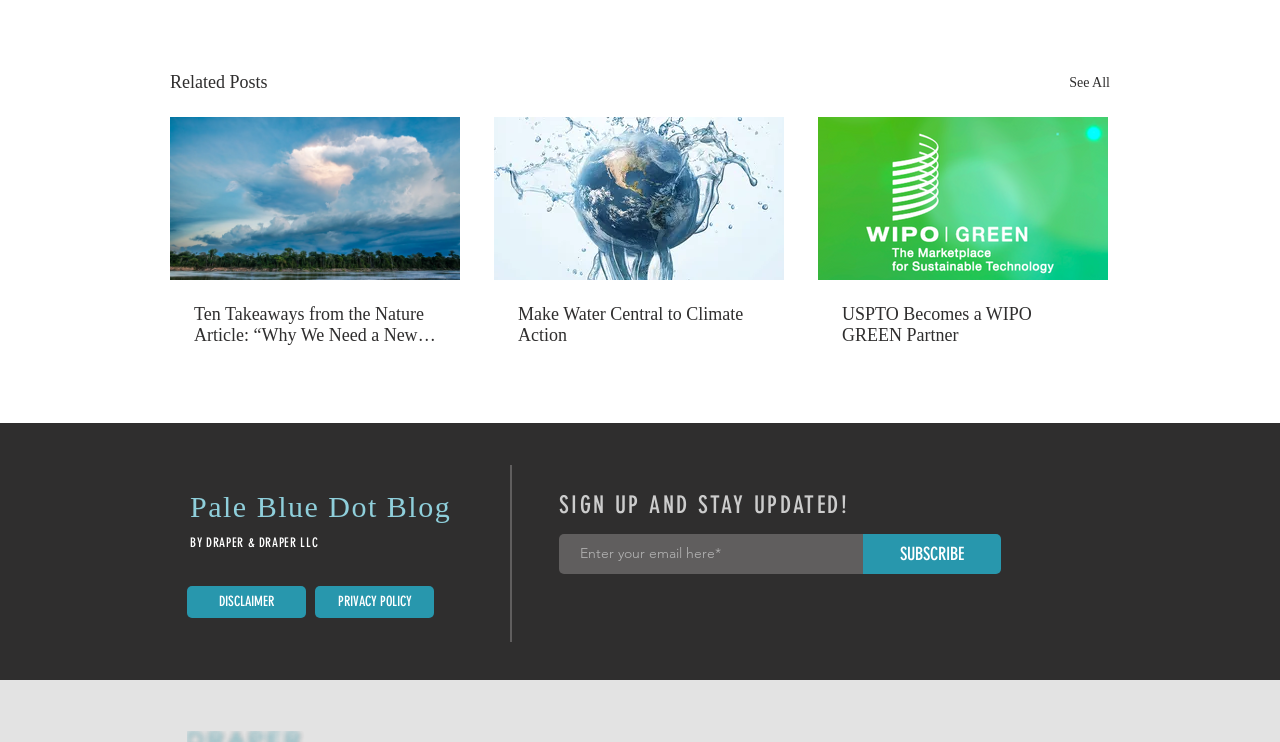Please identify the bounding box coordinates of the area I need to click to accomplish the following instruction: "Read the article 'Ten Takeaways from the Nature Article: “Why We Need a New Economics of Water as a Common Good”'".

[0.152, 0.41, 0.341, 0.466]